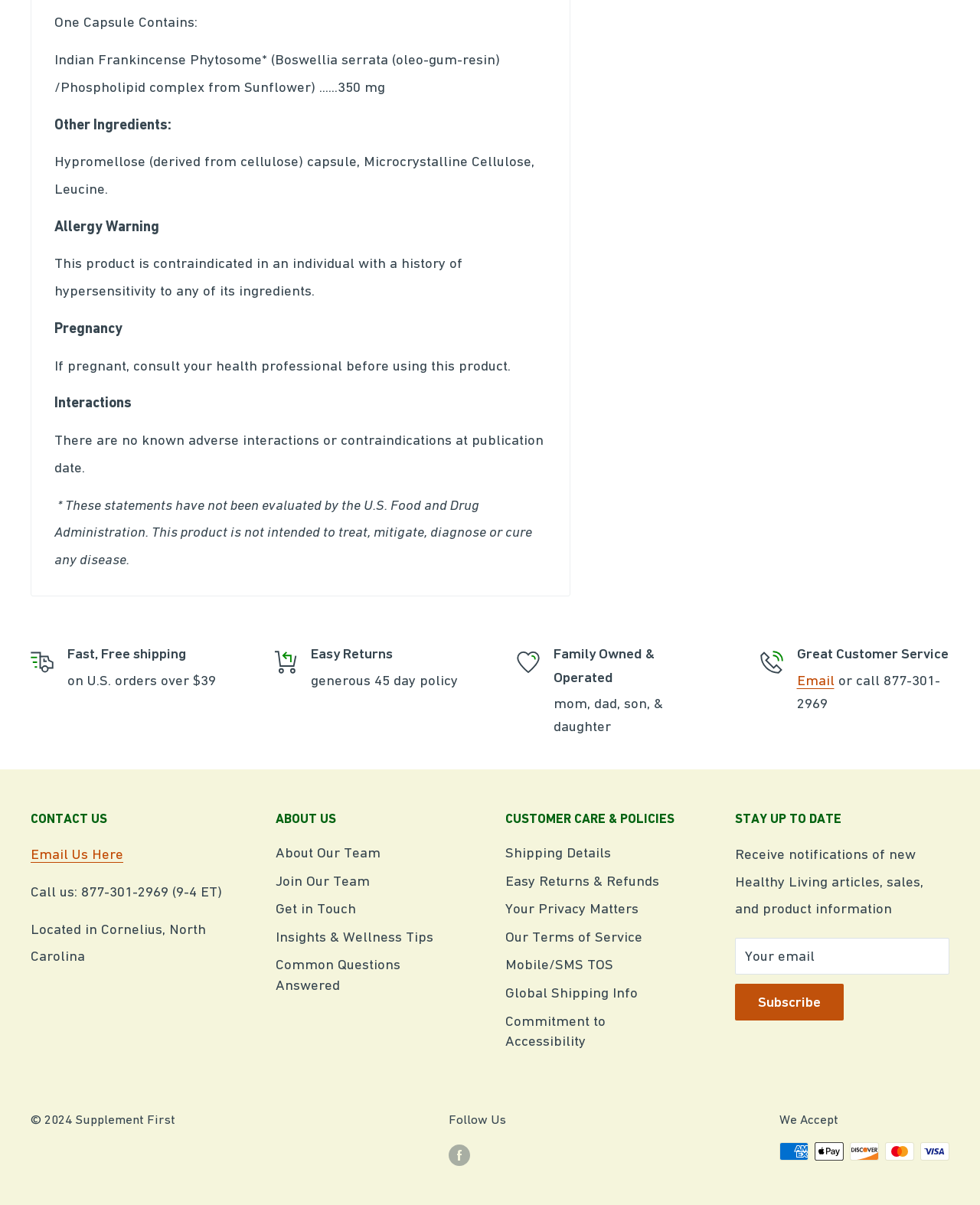Please provide a brief answer to the question using only one word or phrase: 
What payment methods are accepted by the company?

American Express, Apple Pay, Discover, Mastercard, Visa